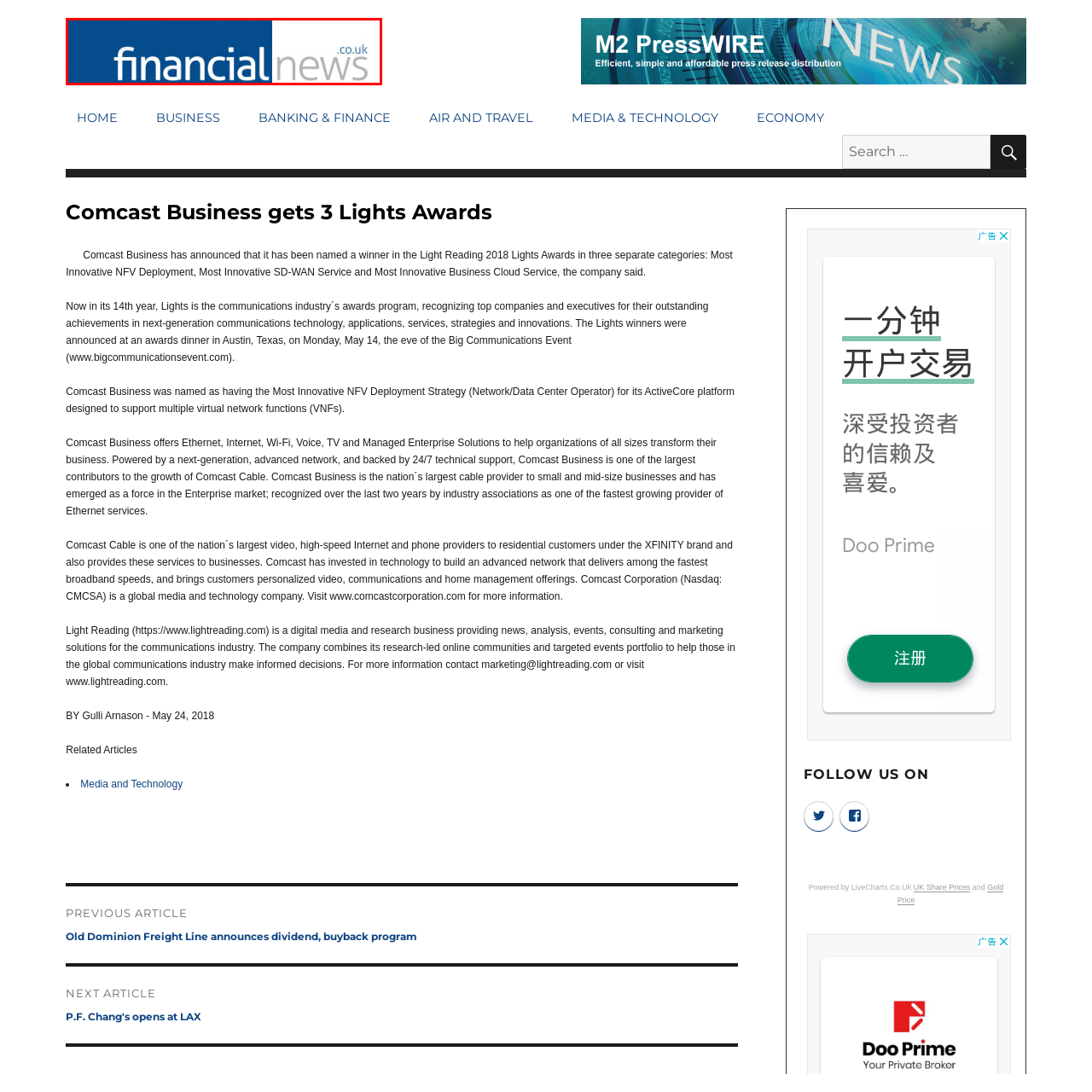What is the font color of 'news'?
Look closely at the image highlighted by the red bounding box and give a comprehensive answer to the question.

The question asks about the font color of 'news' in the image. The caption states that 'news' is rendered in a lighter, more delicate gray font, which implies that the font color of 'news' is lighter gray.